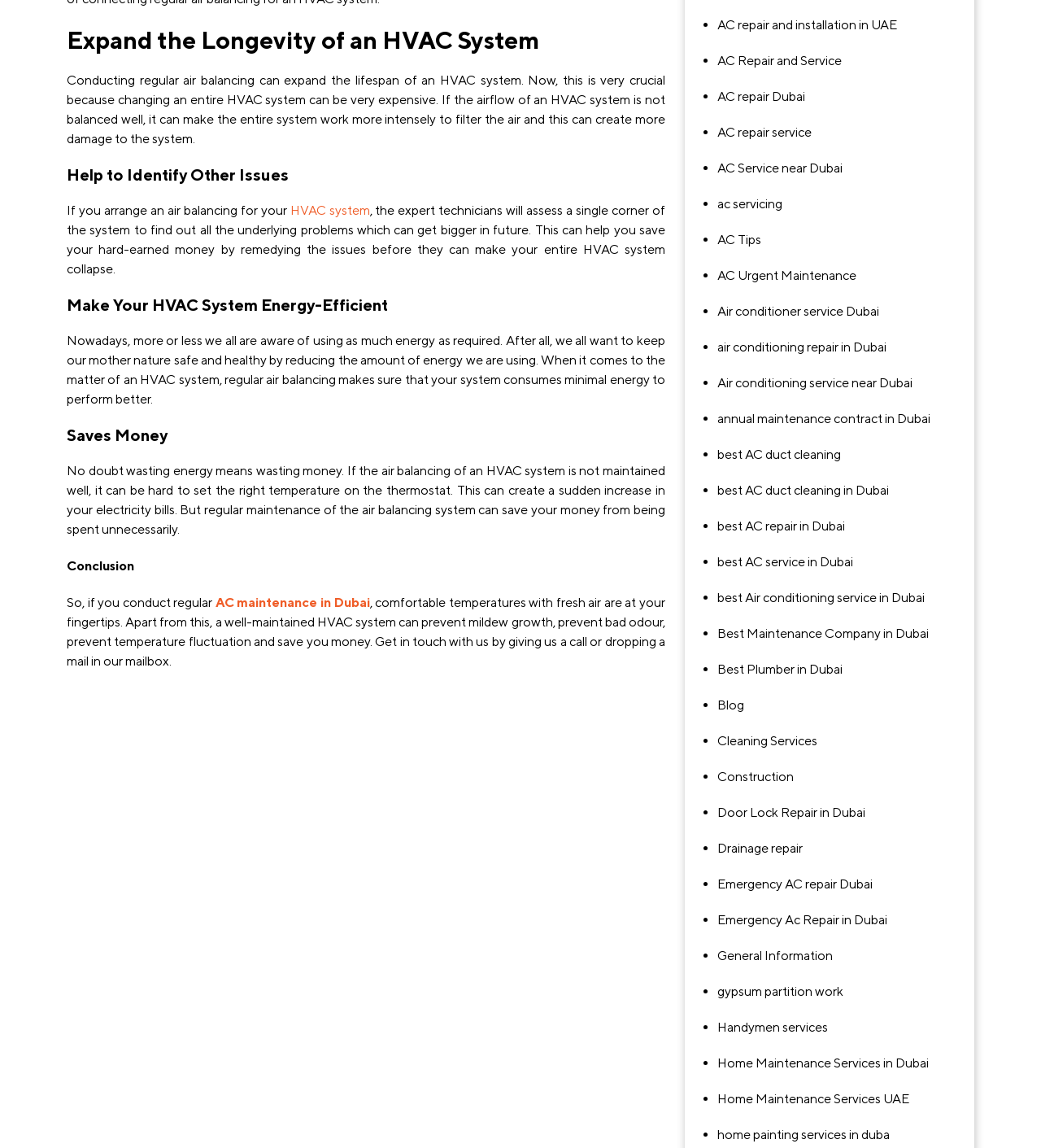What is the main topic of this webpage?
Based on the image, provide your answer in one word or phrase.

HVAC system